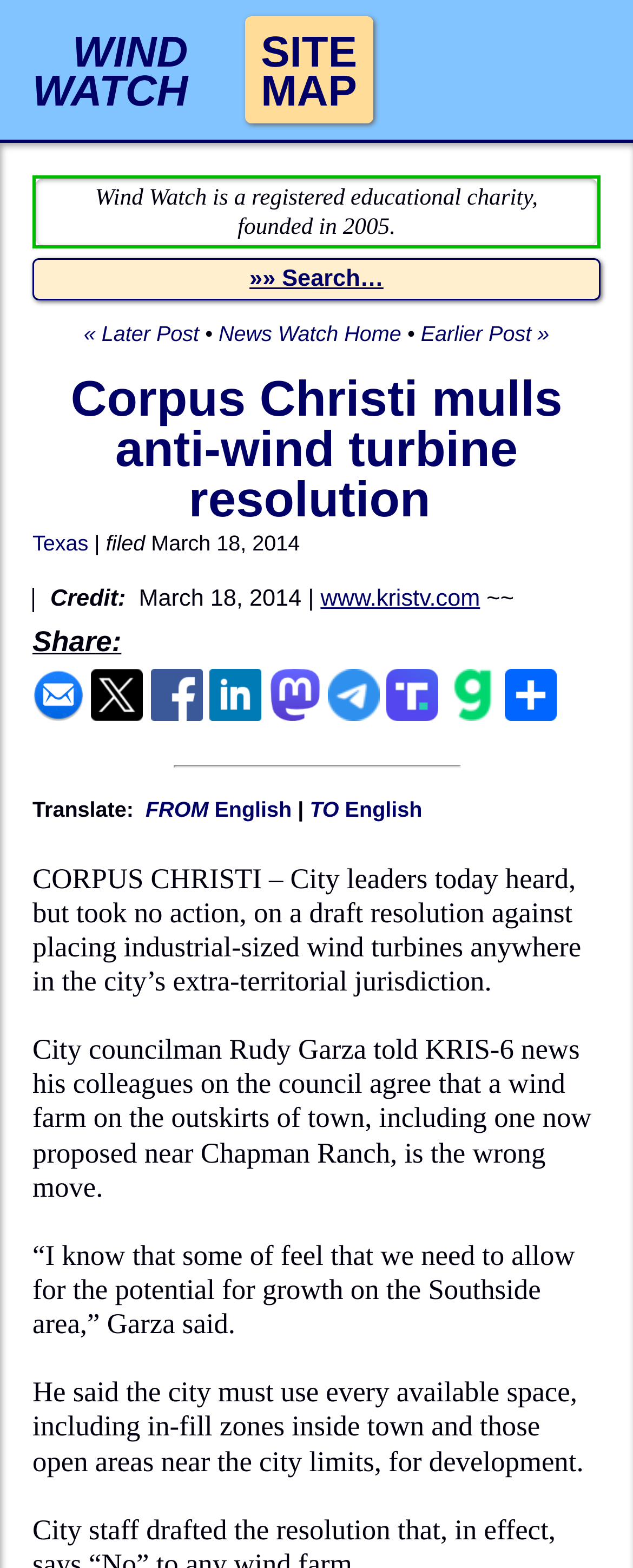Calculate the bounding box coordinates for the UI element based on the following description: "FROM English". Ensure the coordinates are four float numbers between 0 and 1, i.e., [left, top, right, bottom].

[0.23, 0.509, 0.461, 0.524]